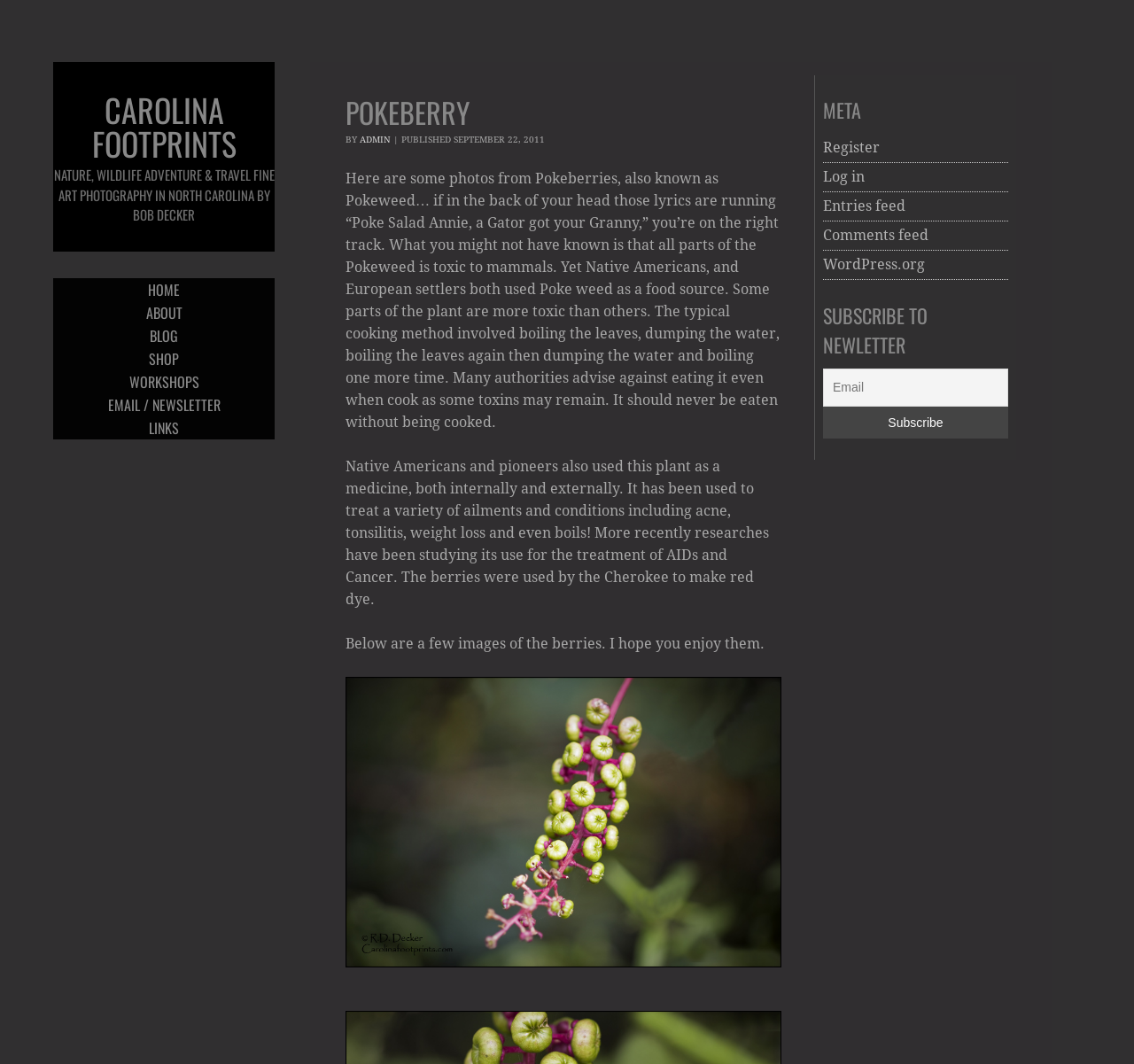Use the details in the image to answer the question thoroughly: 
What is shown in the image?

I determined the answer by looking at the image description 'Pokeweed was used in the south as a food' and the context of the article, which is talking about Pokeberries.